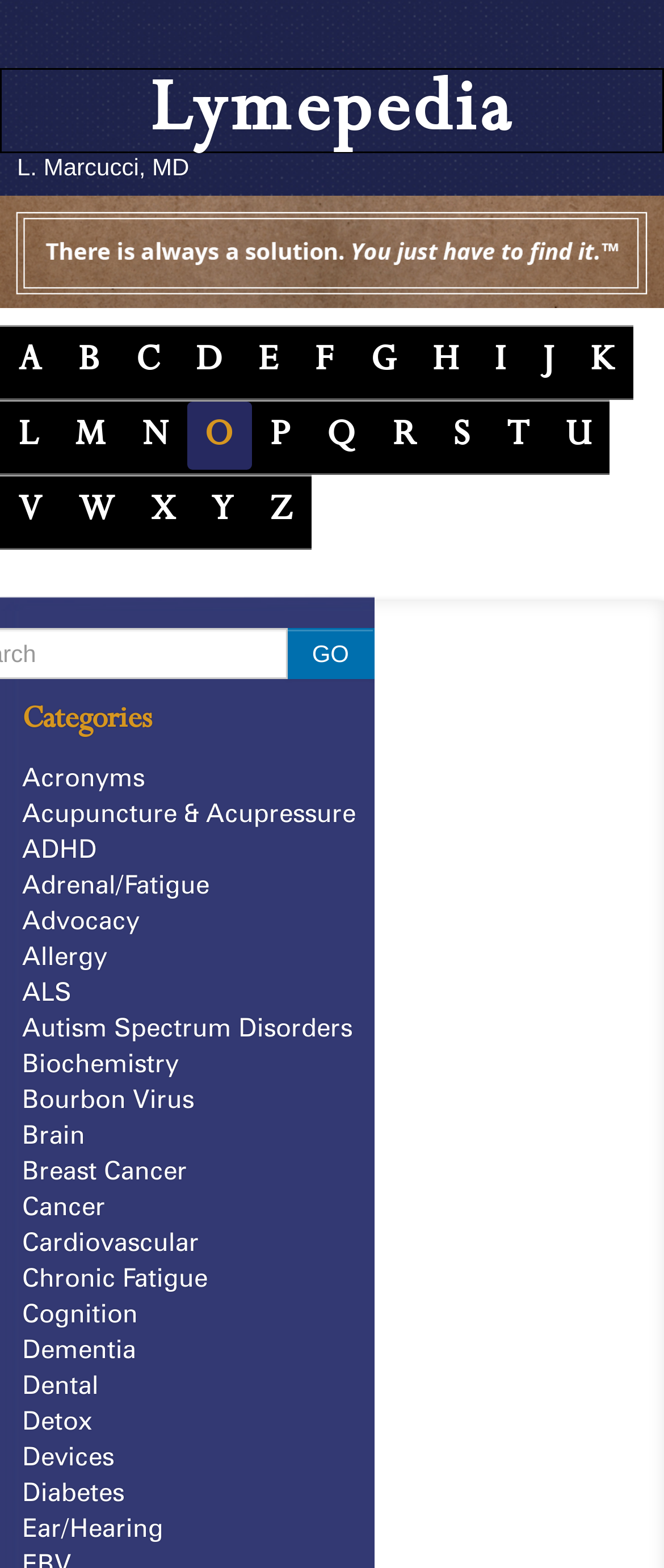Determine the bounding box coordinates for the clickable element required to fulfill the instruction: "Click on the HOME link". Provide the coordinates as four float numbers between 0 and 1, i.e., [left, top, right, bottom].

[0.026, 0.127, 0.974, 0.168]